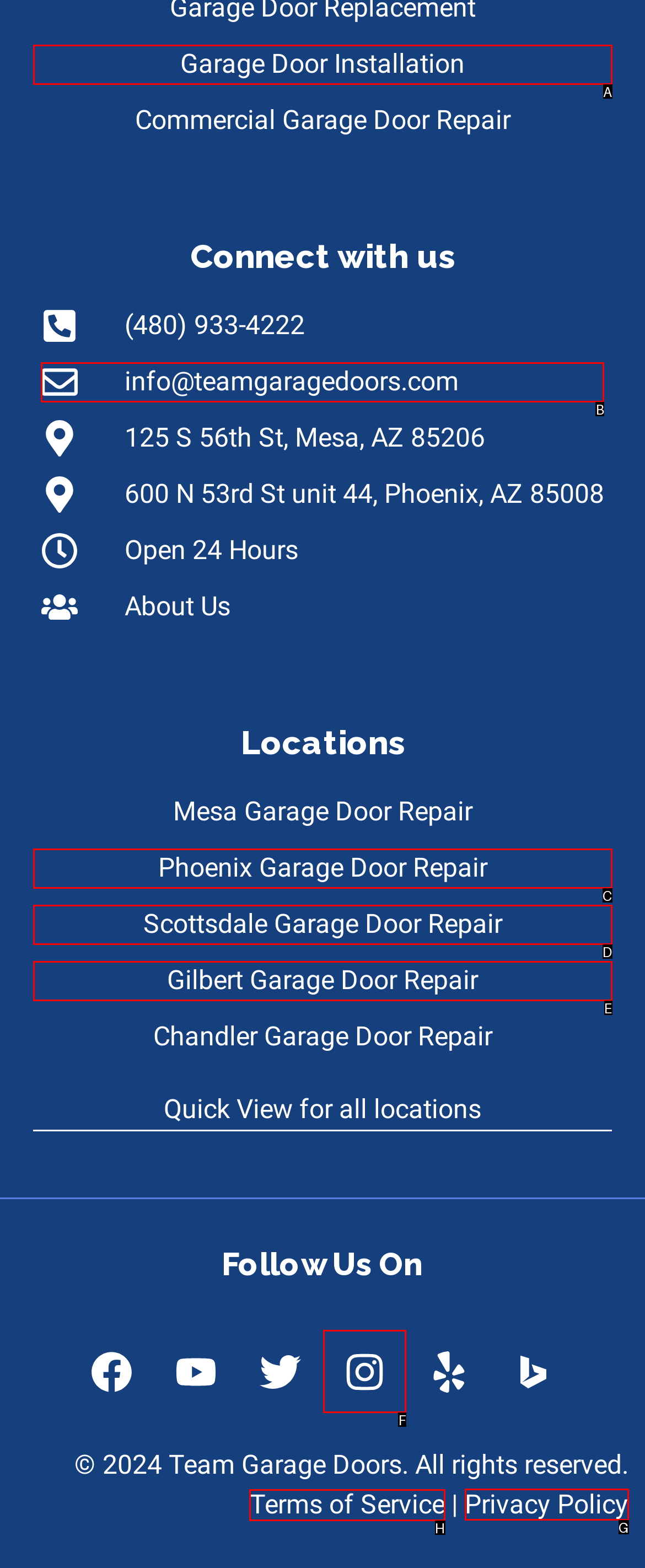What letter corresponds to the UI element to complete this task: View Terms of Service
Answer directly with the letter.

H